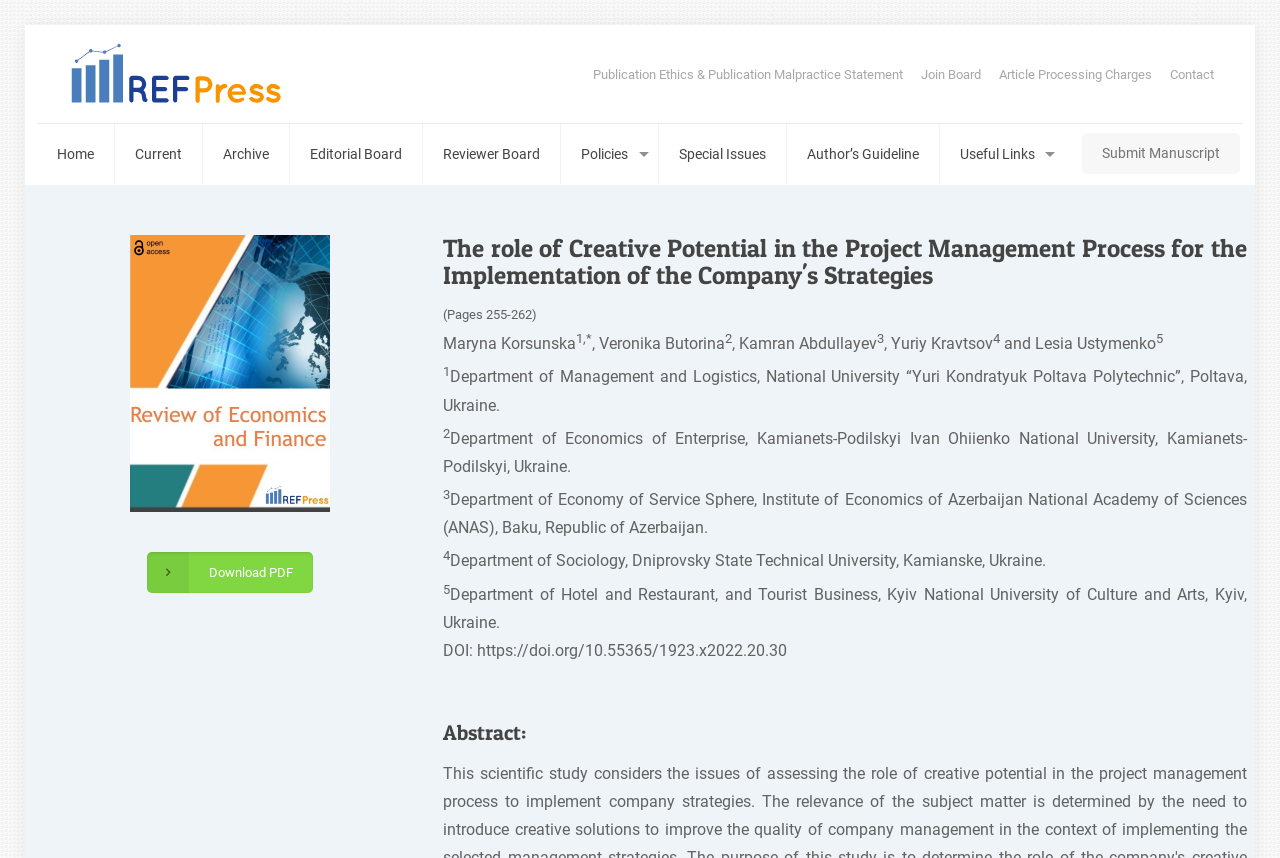Please specify the bounding box coordinates of the region to click in order to perform the following instruction: "Click the 'Join Board' link".

[0.719, 0.079, 0.766, 0.094]